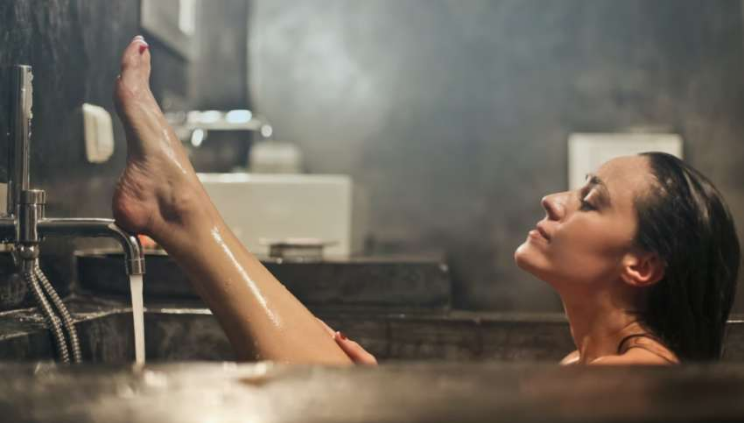Answer the question below using just one word or a short phrase: 
Is the faucet in the image traditional?

No